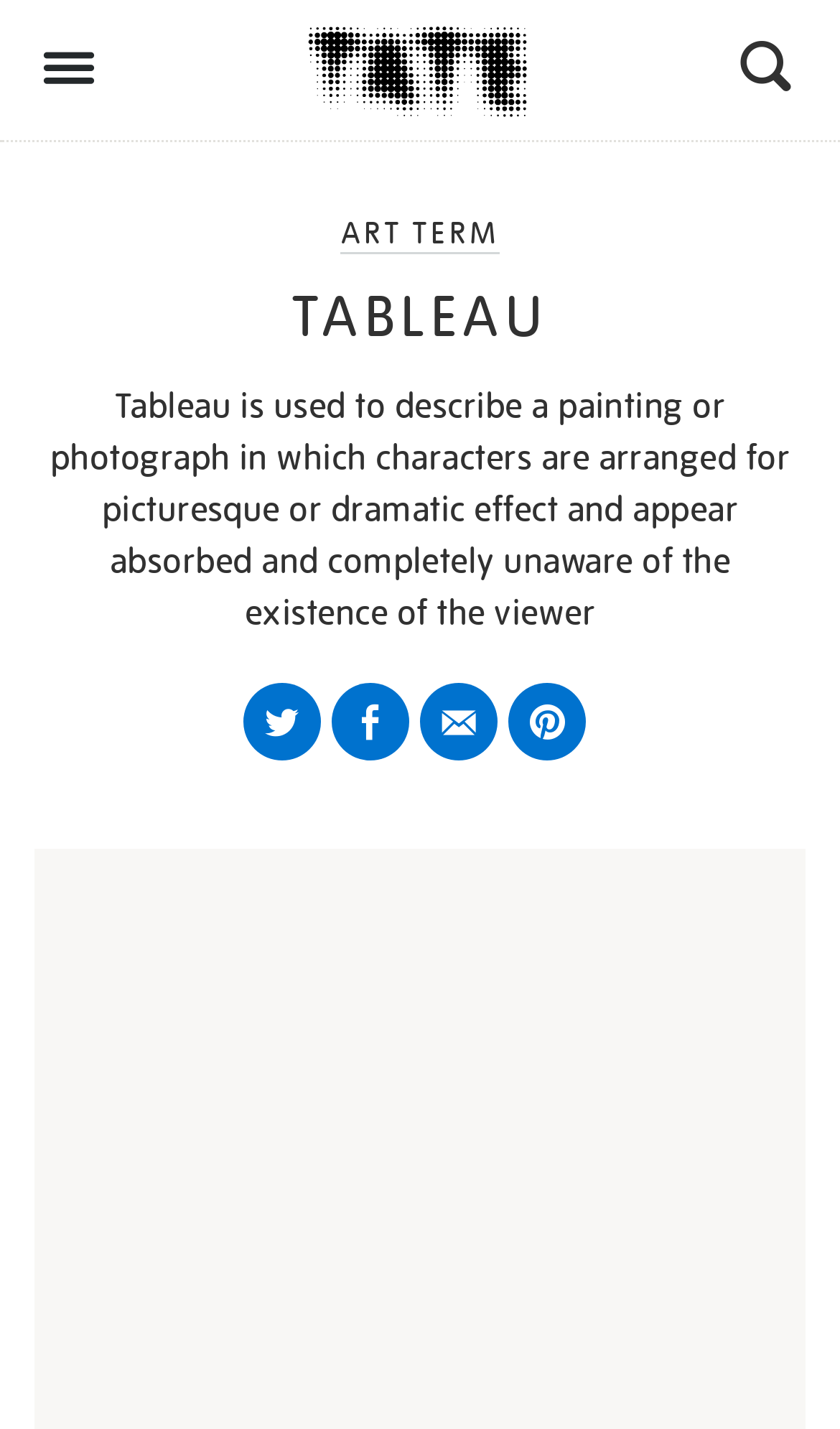Please locate the bounding box coordinates of the element's region that needs to be clicked to follow the instruction: "Search for something". The bounding box coordinates should be provided as four float numbers between 0 and 1, i.e., [left, top, right, bottom].

[0.794, 0.0, 1.0, 0.094]